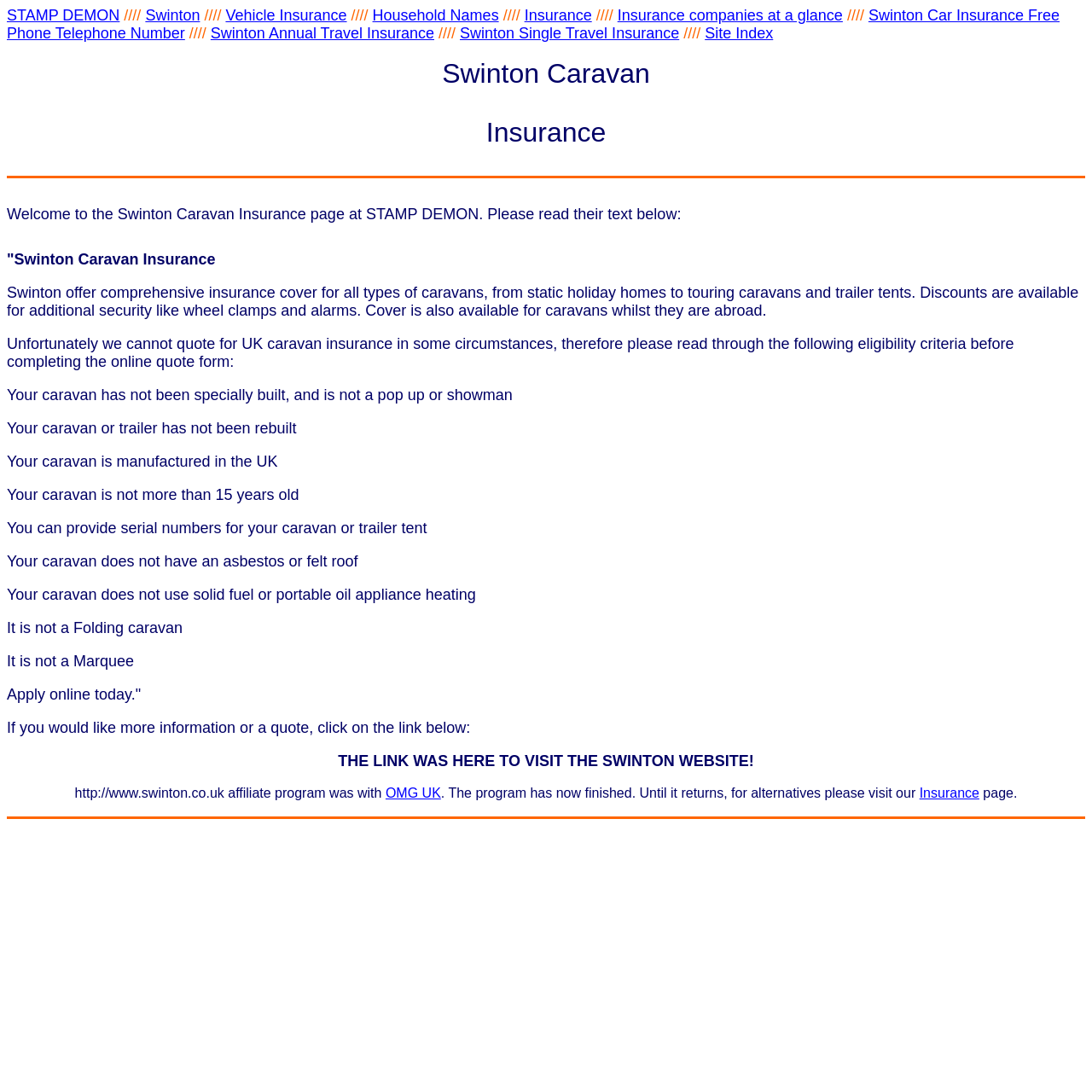Point out the bounding box coordinates of the section to click in order to follow this instruction: "Click on the 'Insurance companies at a glance' link".

[0.565, 0.008, 0.772, 0.021]